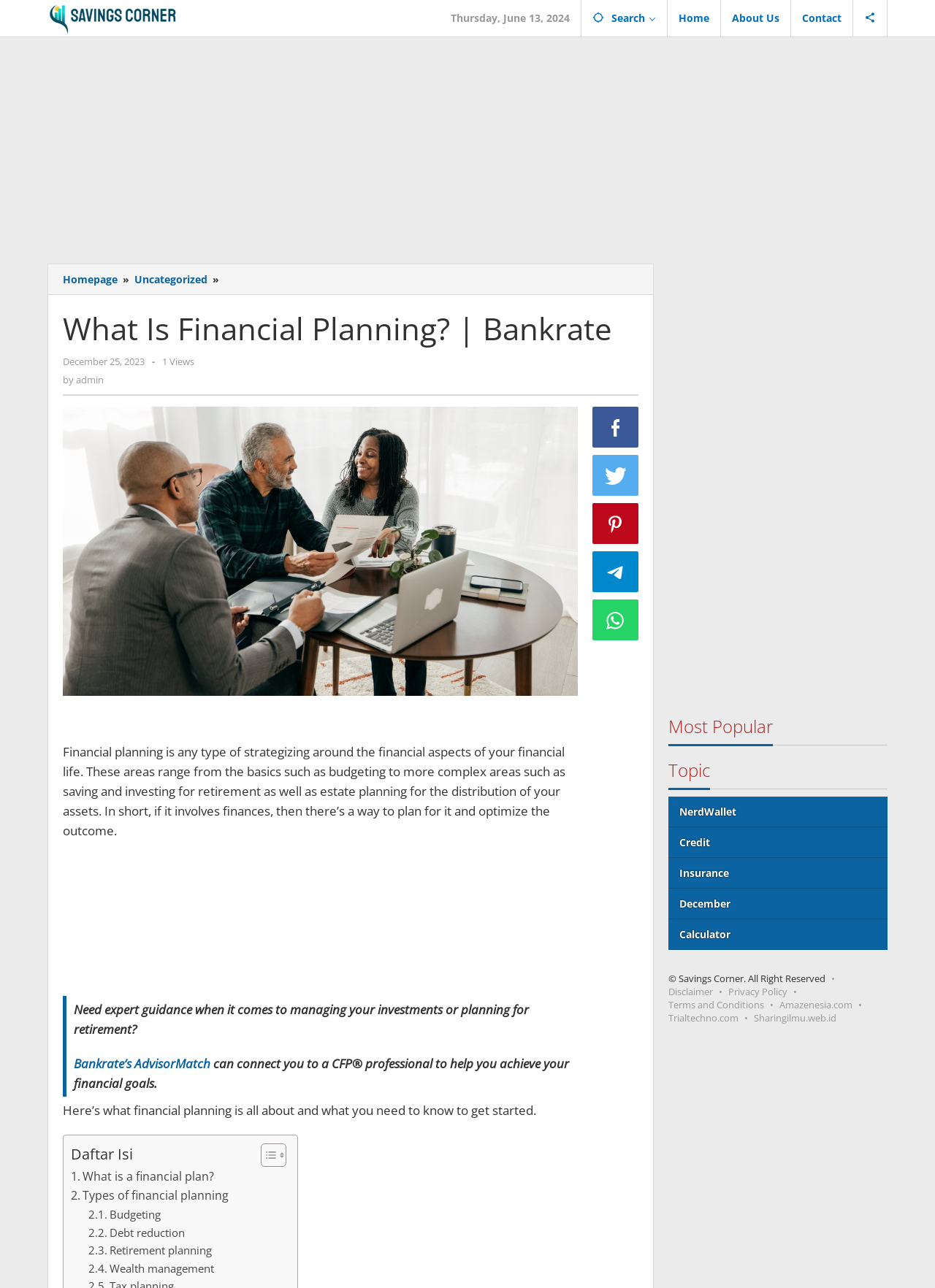Create a detailed summary of all the visual and textual information on the webpage.

This webpage is about financial planning, specifically discussing what it is and its various aspects. At the top, there is a navigation bar with links to "Savings Corner", "Search", "Home", "About Us", "Contact", and "Social Network". Below this, there is a section with a date "Thursday, June 13, 2024" and links to "Homepage", "Uncategorized", and "What Is Financial Planning? | Bankrate".

The main content of the page is divided into sections. The first section has a heading "What Is Financial Planning? | Bankrate" and a brief description of financial planning, which is about strategizing around financial aspects of life, including budgeting, saving, and investing for retirement, as well as estate planning. There is also an image and a section with the author's name and the date "December 25, 2023".

The next section has a blockquote with a message encouraging readers to seek expert guidance for managing investments or planning for retirement, with a link to "Bankrate’s AdvisorMatch". Below this, there is a section with a heading "Here’s what financial planning is all about and what you need to know to get started" and a table of contents with links to various topics related to financial planning, such as budgeting, debt reduction, retirement planning, and wealth management.

On the right side of the page, there are social media links to share the article, as well as a section with links to popular topics, including "NerdWallet", "Credit", "Insurance", and "Calculator". At the bottom of the page, there is a footer with copyright information, links to "Disclaimer", "Privacy Policy", and "Terms and Conditions", as well as links to other websites.

Throughout the page, there are several advertisements and iframes, which are not directly related to the main content.